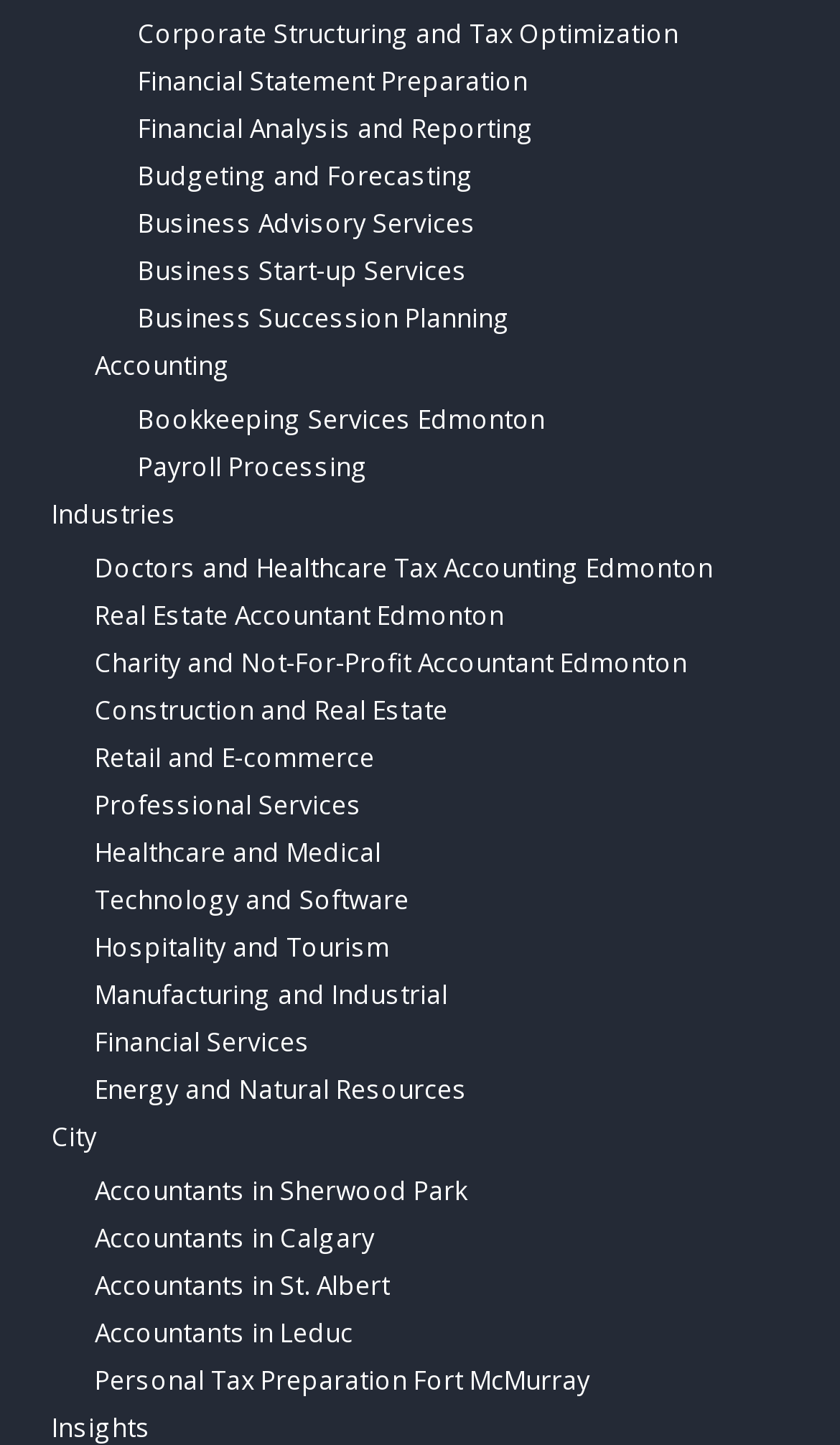What services are offered by this accounting firm?
Provide a detailed and extensive answer to the question.

Based on the links provided on the webpage, it appears that this accounting firm offers a range of services including Corporate Structuring and Tax Optimization, Financial Statement Preparation, Financial Analysis and Reporting, Budgeting and Forecasting, Business Advisory Services, Business Start-up Services, Business Succession Planning, Accounting, Bookkeeping Services, Payroll Processing, and more.